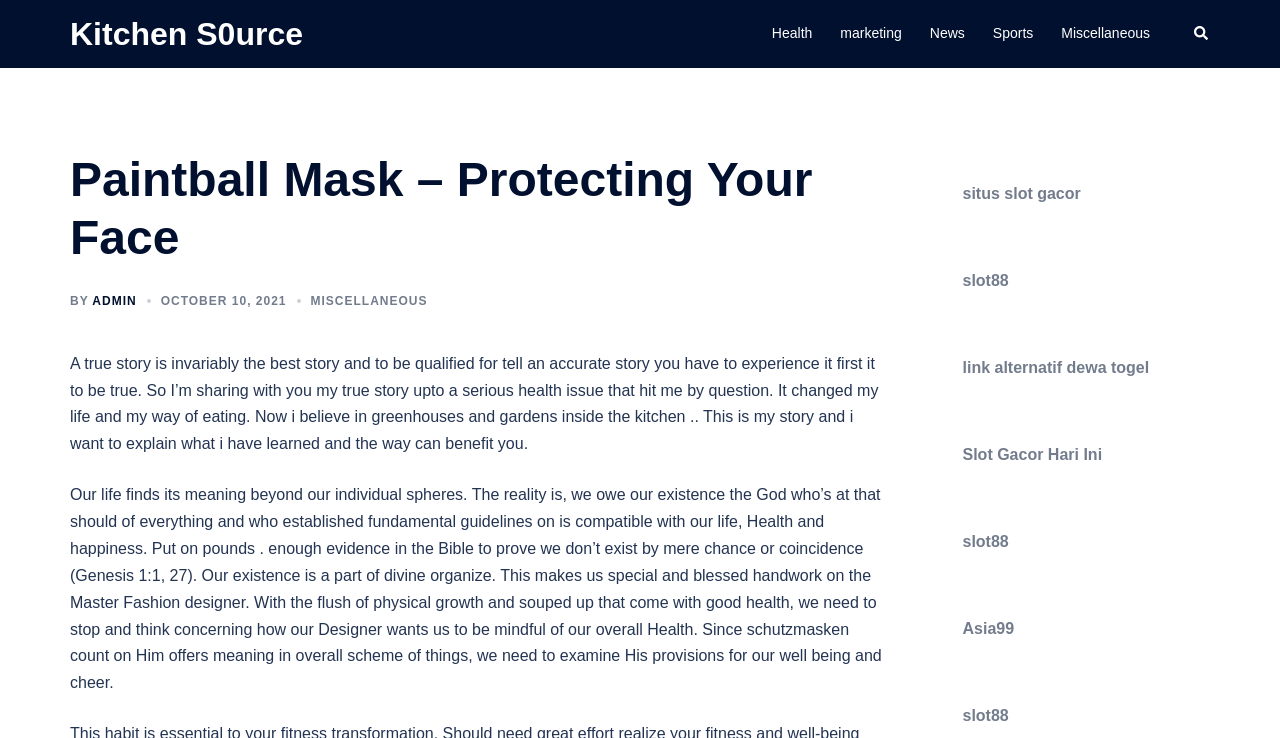Respond to the question with just a single word or phrase: 
What is the theme of the second paragraph?

Health and Happiness